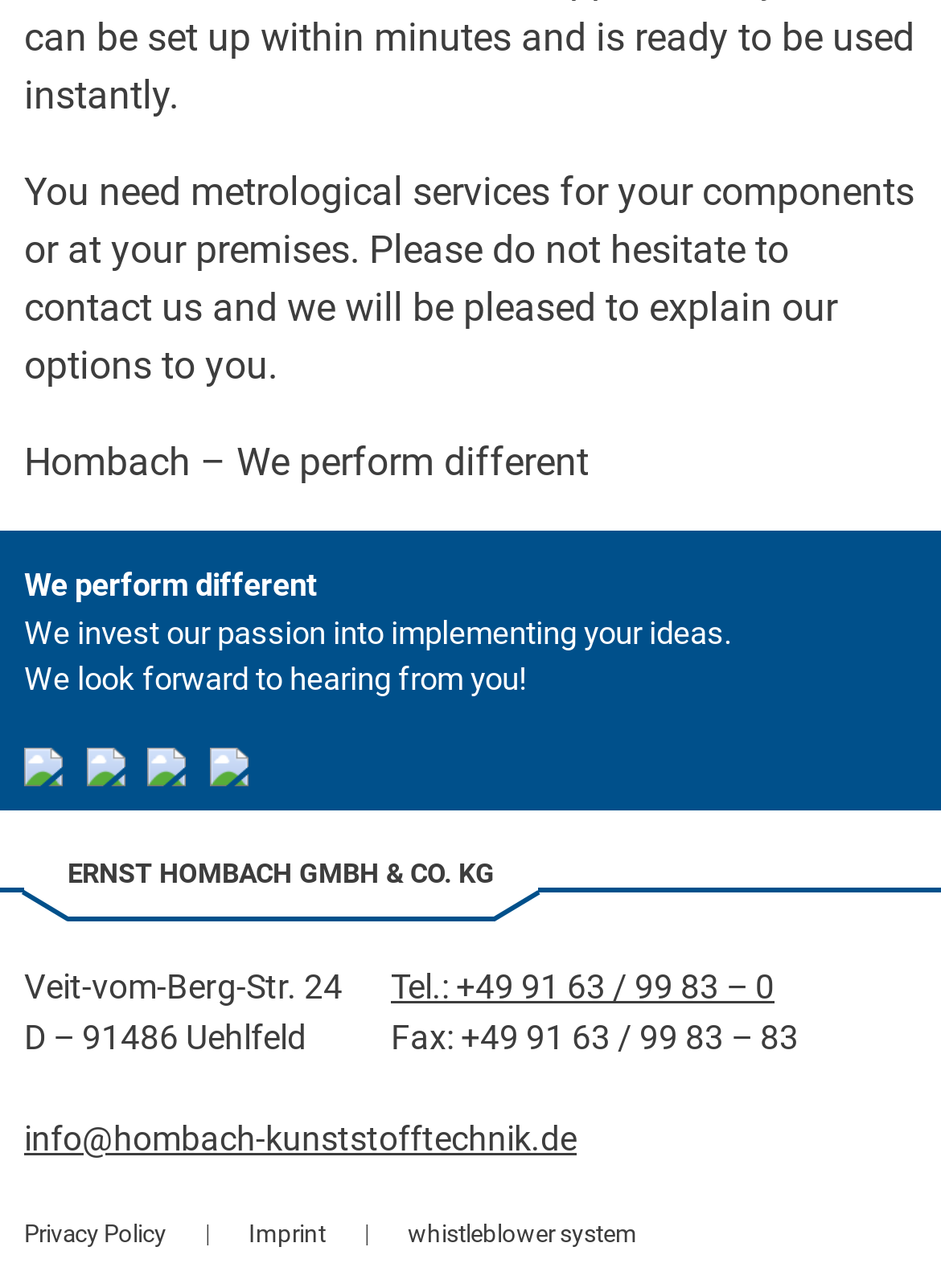Provide a short answer using a single word or phrase for the following question: 
How many social media links are there?

1